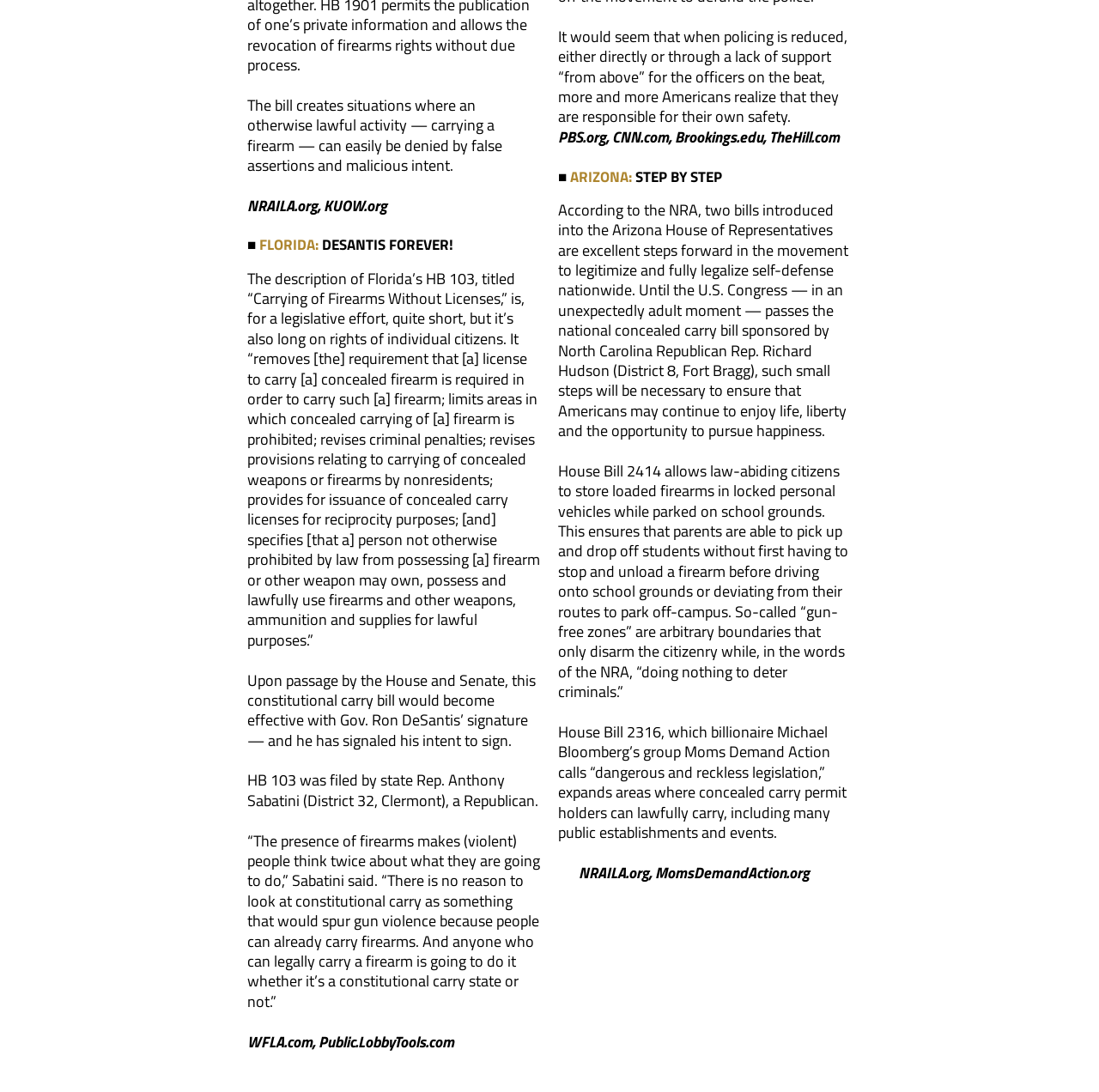Who is the author of the article?
Based on the image, respond with a single word or phrase.

Not specified